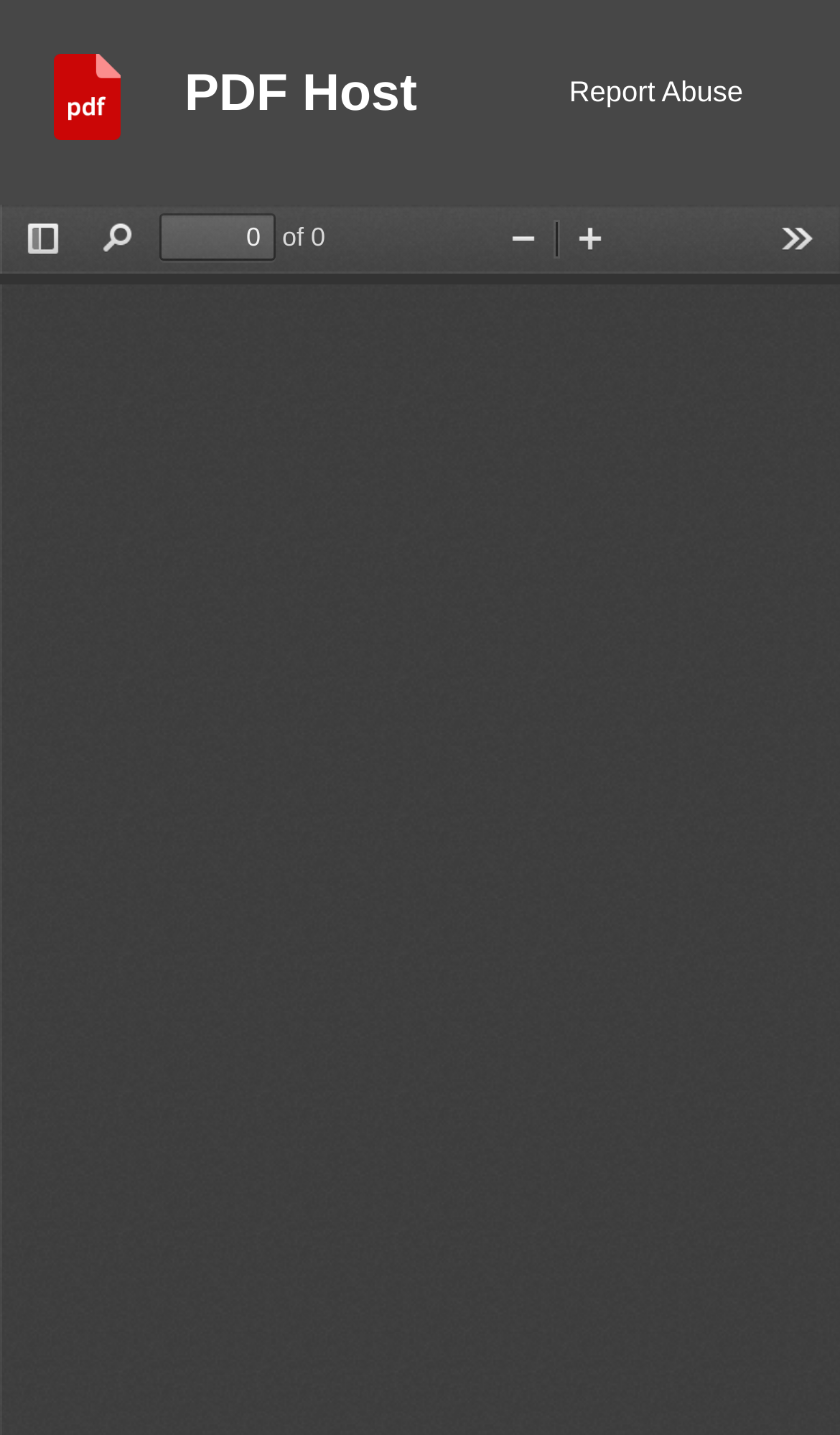How many pages are there in this document?
Using the information from the image, give a concise answer in one word or a short phrase.

0